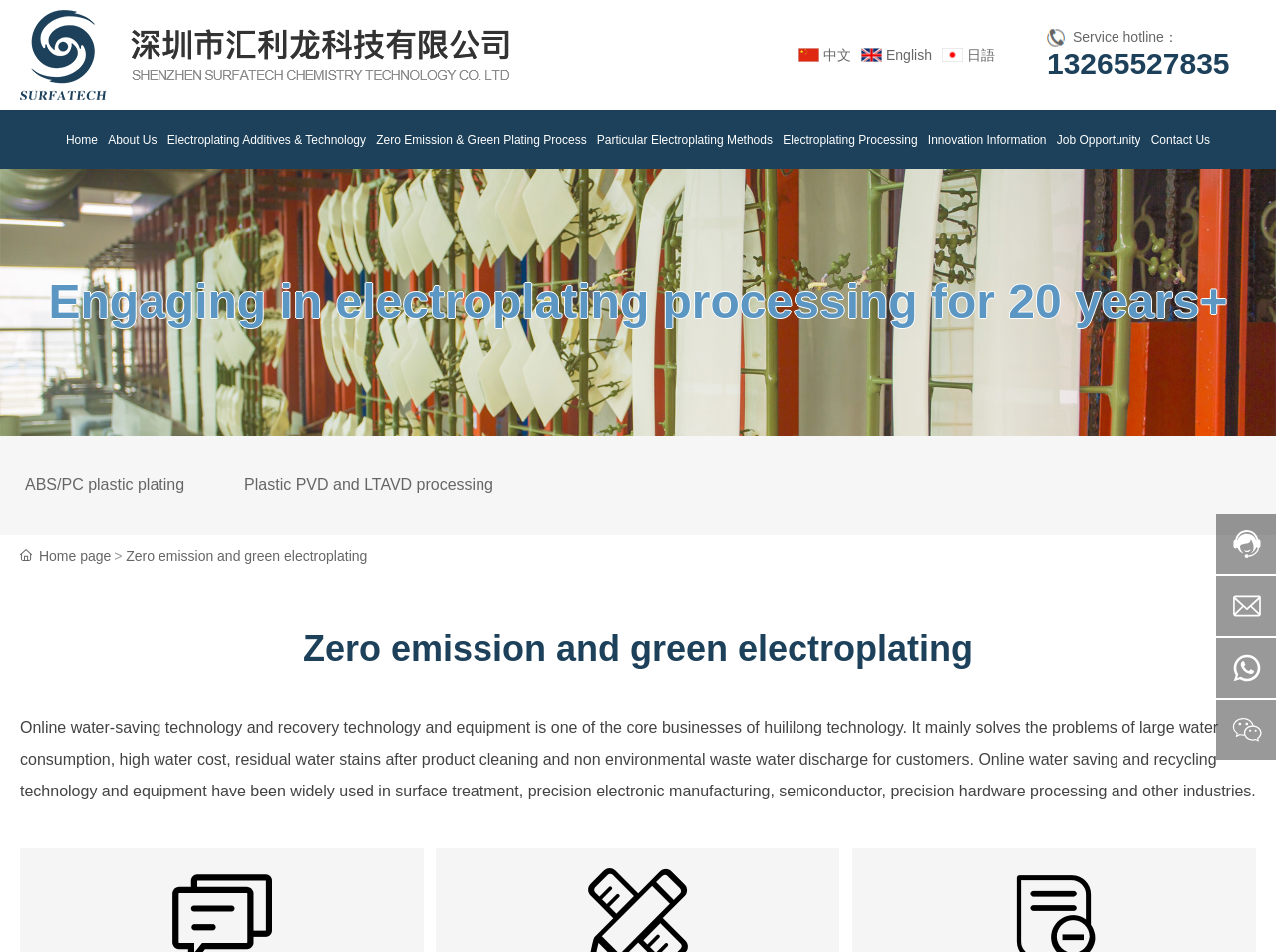How many languages can the website be translated to?
Using the information from the image, provide a comprehensive answer to the question.

The website provides language translation options, which can be found in the top-right corner of the webpage. There are three language options: '中文', 'English', and '日語'.